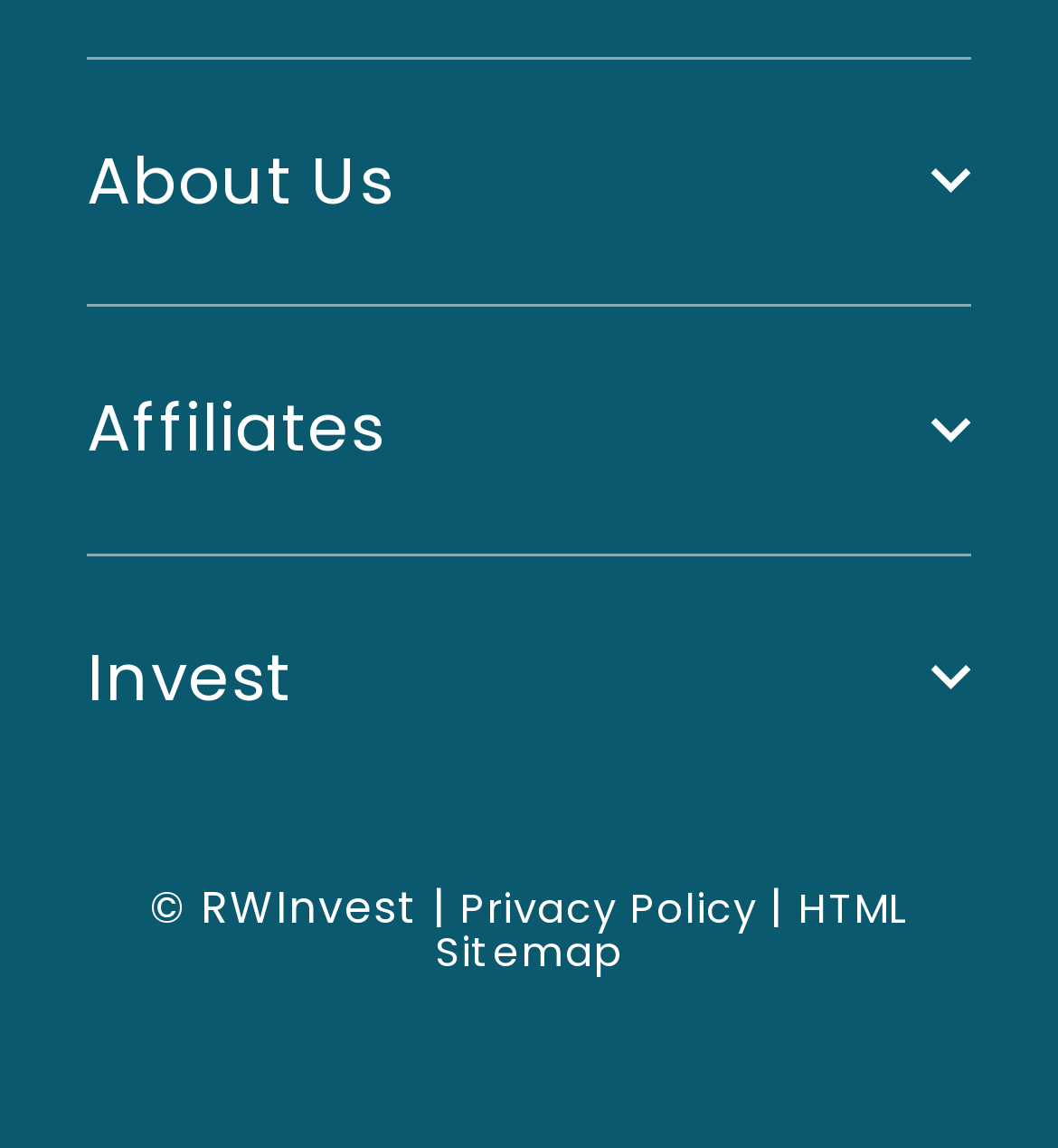Please specify the coordinates of the bounding box for the element that should be clicked to carry out this instruction: "Read Privacy Policy". The coordinates must be four float numbers between 0 and 1, formatted as [left, top, right, bottom].

[0.435, 0.766, 0.715, 0.815]